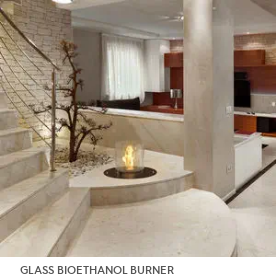Thoroughly describe everything you see in the image.

The image showcases a modern living space featuring a glass bioethanol burner, elegantly integrated into a light-colored stone setting. The burner, located on a circular platform, emits a warm flickering flame, adding to the ambiance of the room. Surrounding the burner are smooth stone tiles, contrasting with the sleek modern design of the interior, which includes soft lighting and wooden accents visible in the background. The image highlights the burner as a stylish and functional centerpiece, perfect for enhancing both aesthetics and warmth in a contemporary home environment. Below the image, the caption clearly labels it as "GLASS BIOETHANOL BURNER," emphasizing its modern appeal and usability.